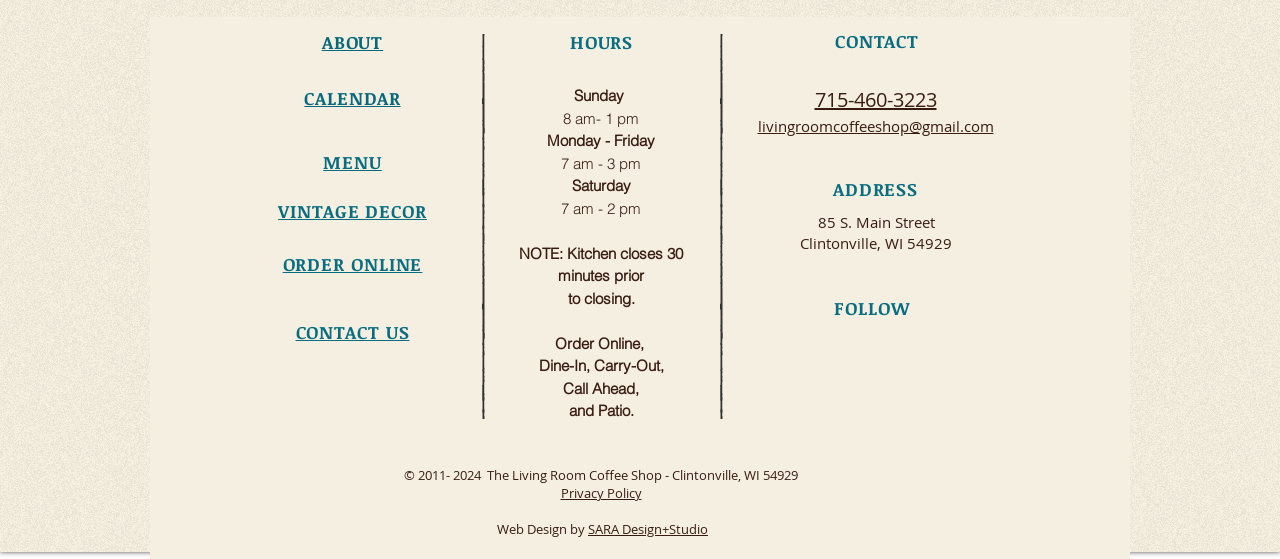Please examine the image and answer the question with a detailed explanation:
What is the phone number of the coffee shop?

I found the phone number of the coffee shop by looking at the 'CONTACT' section of the webpage, where it lists the contact information. The phone number is listed as '715-460-3223'.